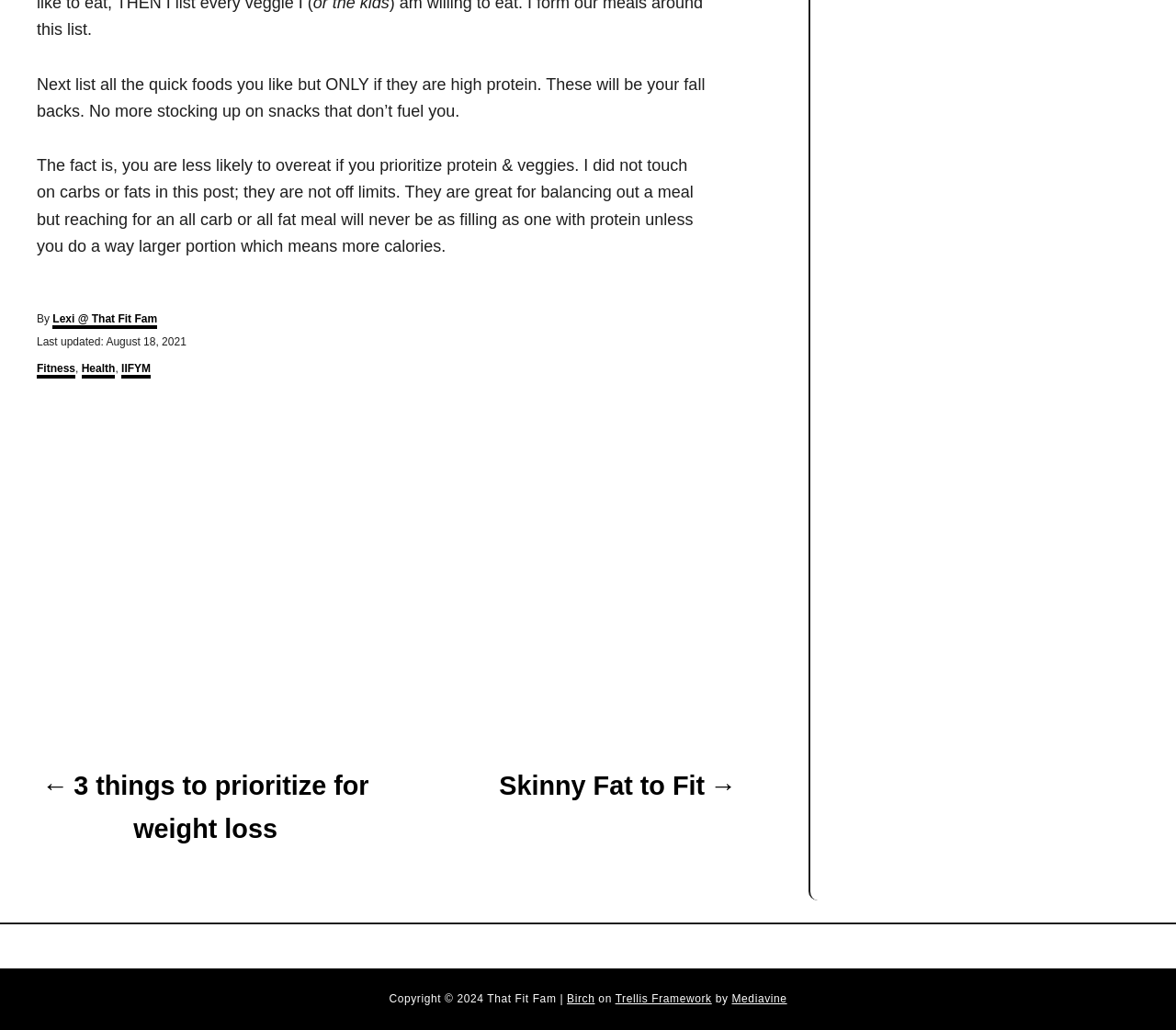Given the webpage screenshot, identify the bounding box of the UI element that matches this description: "Skinny Fat to Fit".

[0.382, 0.742, 0.669, 0.784]